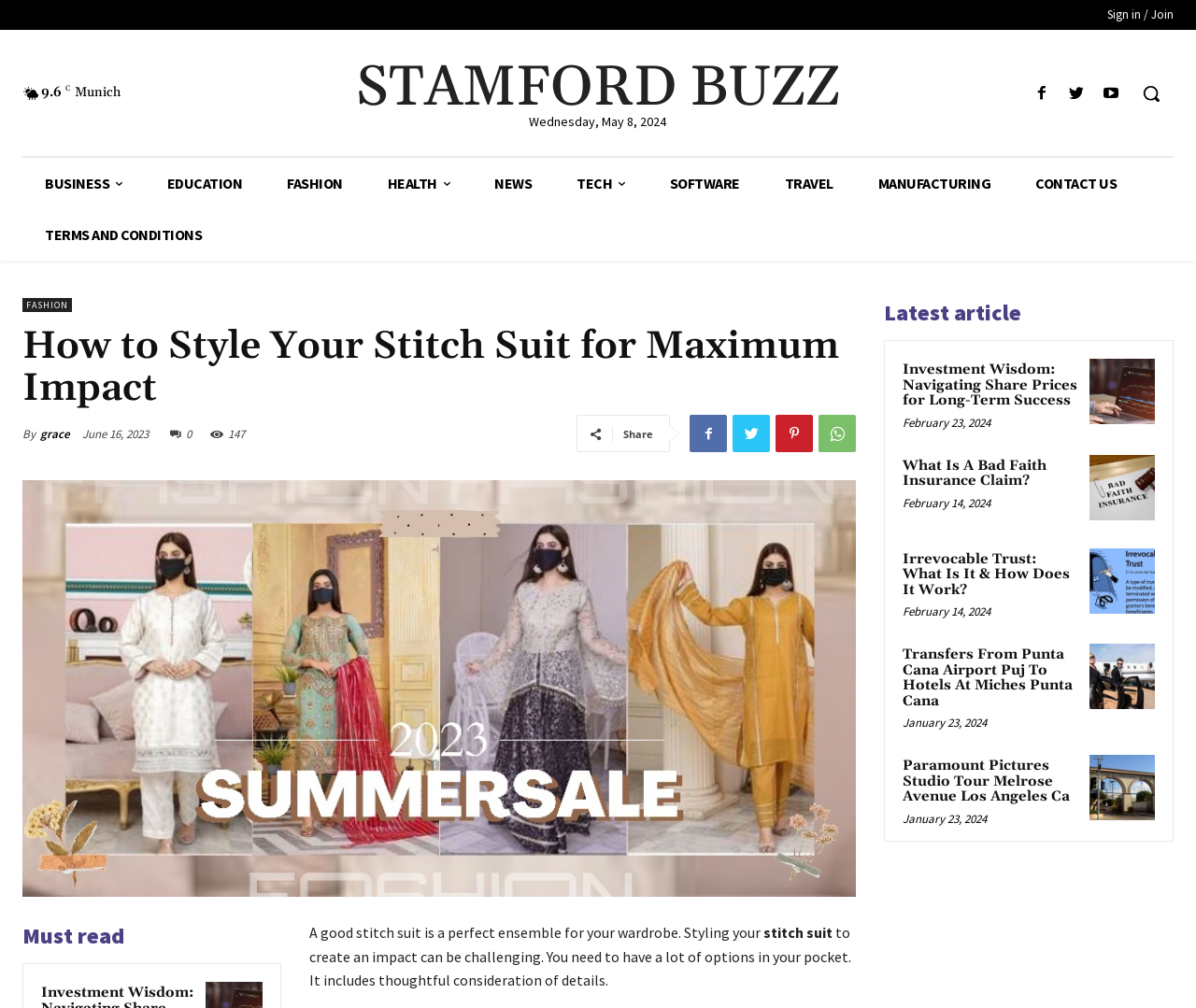What is the website's name?
Look at the screenshot and provide an in-depth answer.

The website's name can be found in the link 'STAMFORD BUZZ' with ID 364, which is located at the top of the webpage.